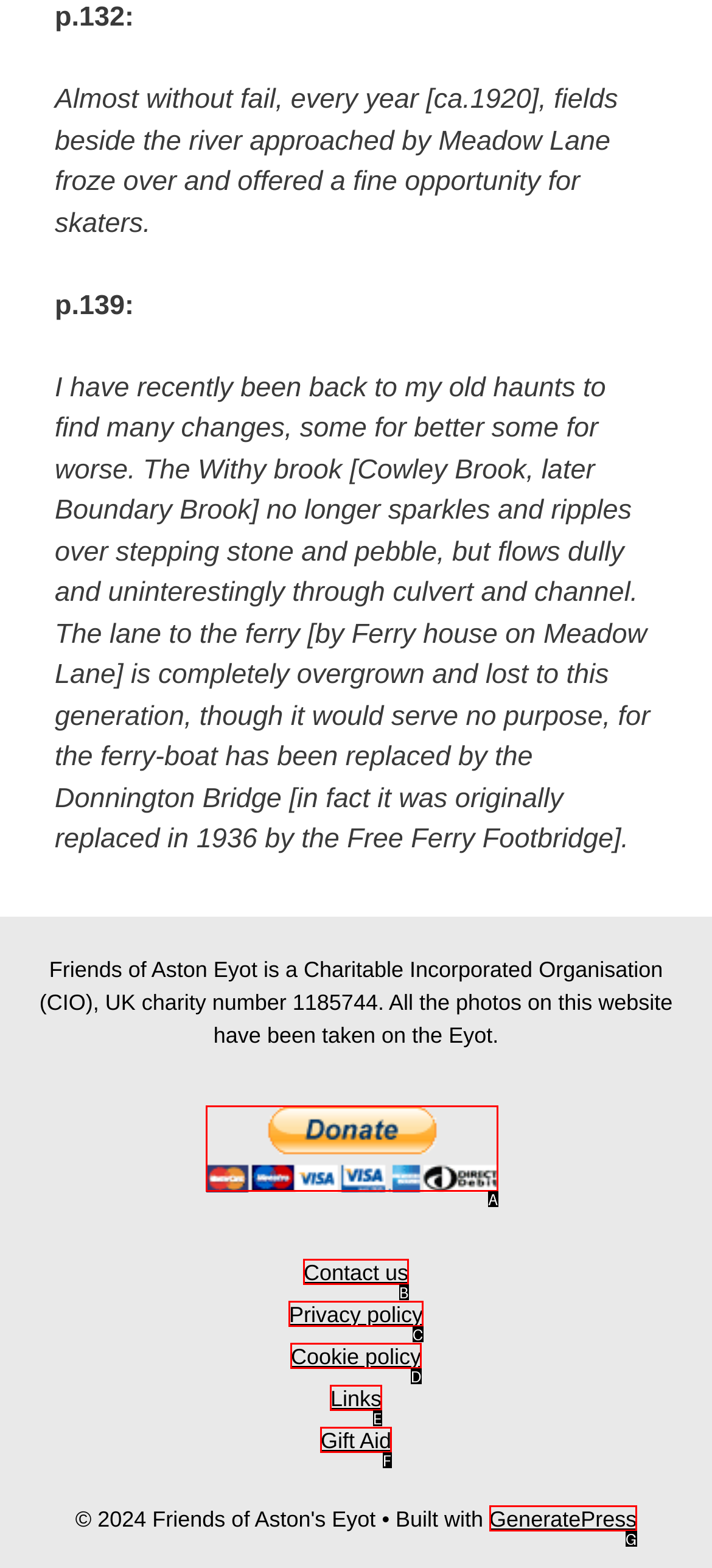Select the correct option based on the description: Links
Answer directly with the option’s letter.

E